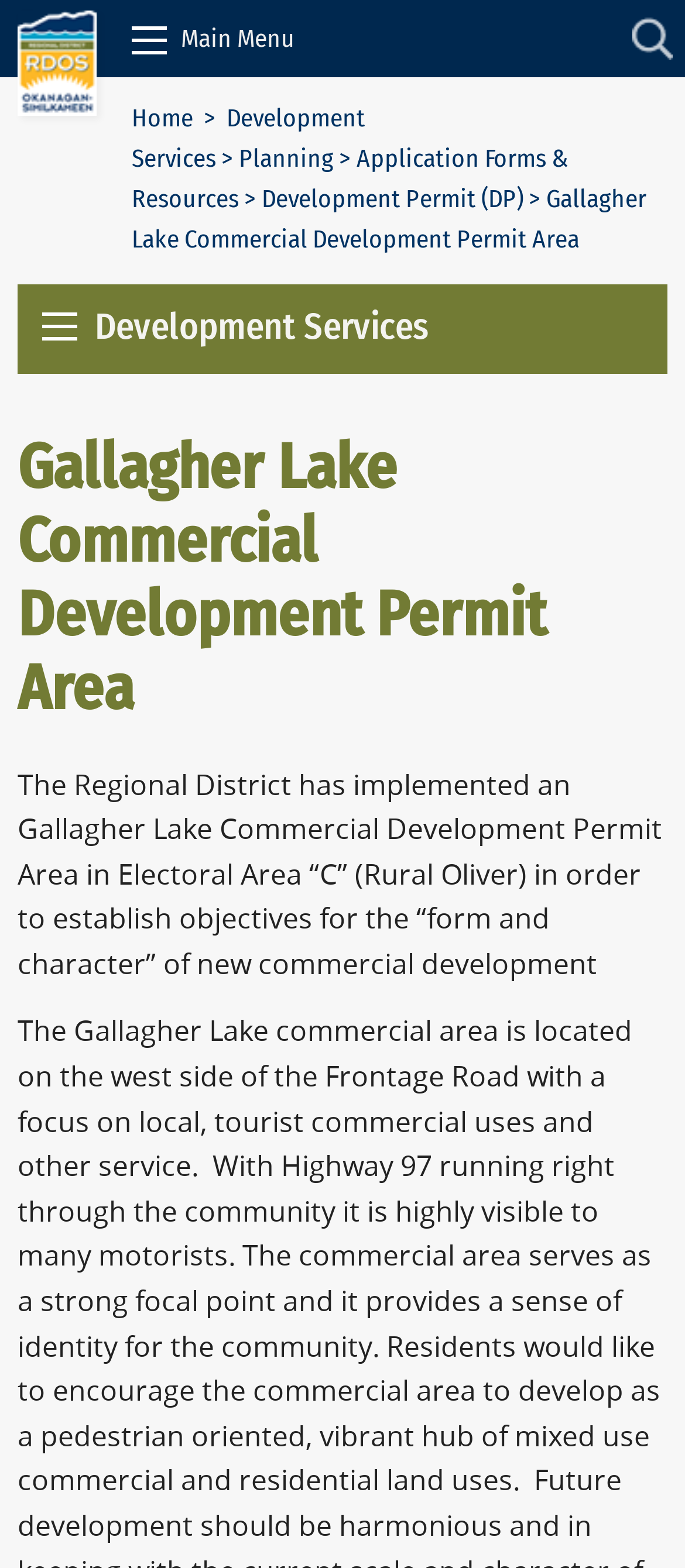Detail the various sections and features of the webpage.

The webpage is about the Gallagher Lake Commercial Development Permit Area in the Regional District of Okanagan-Similkameen (RDOS). At the top left, there is a link to skip to the content, followed by the RDOS logo, which is an image. To the right of the logo, there is a main menu with a search icon at the far right. The search icon is an image and has a popup menu.

Below the main menu, there is a navigation bar with links to different sections, including Home, Development Services, Planning, and Application Forms & Resources. The Development Services link has a submenu with links to Development Permit (DP) and Gallagher Lake Commercial Development Permit Area.

The main content of the page is divided into two sections. The first section has a heading "Development Services" and a brief description of the Gallagher Lake Commercial Development Permit Area. The second section has a heading with the same title as the webpage and a longer paragraph of text that explains the purpose of the permit area.

There are a total of 7 links, 2 images, and 5 blocks of static text on the page. The layout is organized, with clear headings and concise text, making it easy to navigate and understand the content.